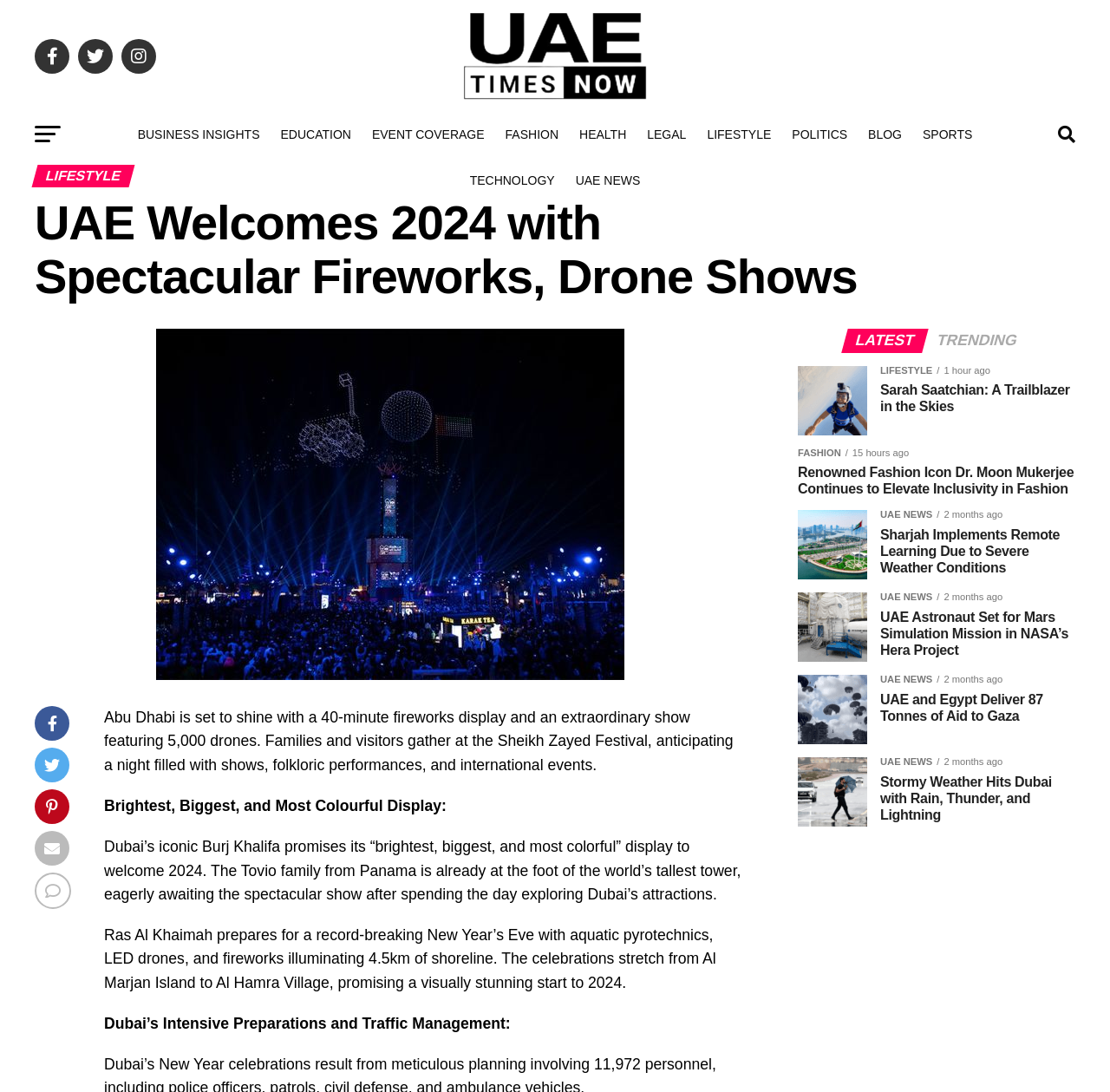Find the bounding box coordinates for the HTML element described in this sentence: "Blog". Provide the coordinates as four float numbers between 0 and 1, in the format [left, top, right, bottom].

[0.773, 0.103, 0.822, 0.143]